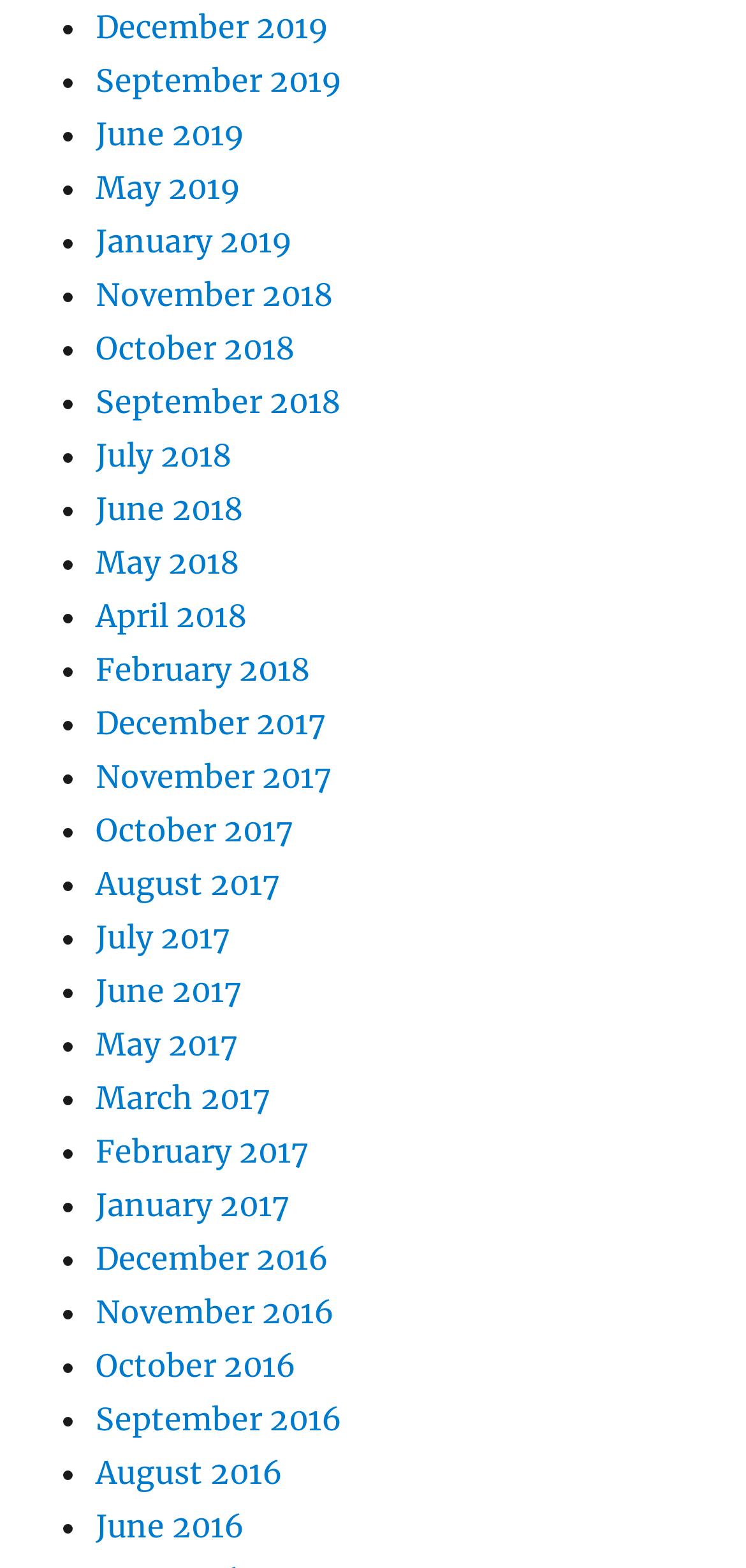Please give a short response to the question using one word or a phrase:
How many list markers are on this webpage?

299